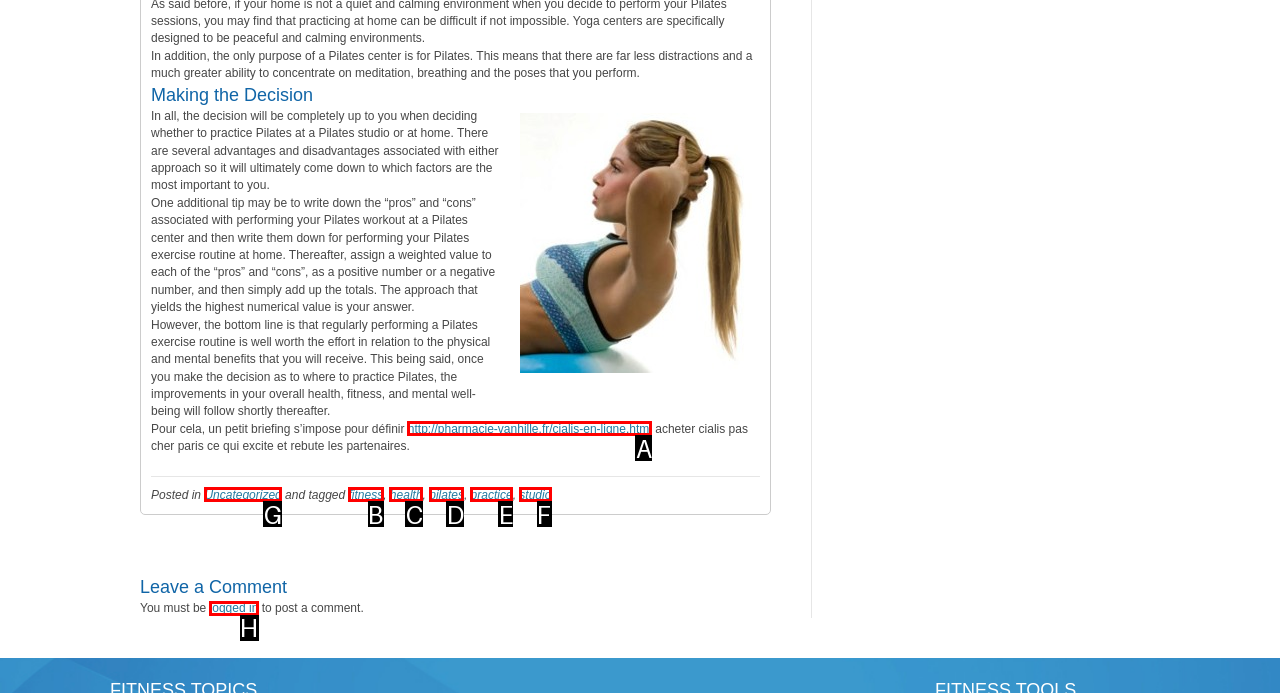Select the appropriate bounding box to fulfill the task: Click the link to view posts in the Uncategorized category Respond with the corresponding letter from the choices provided.

G